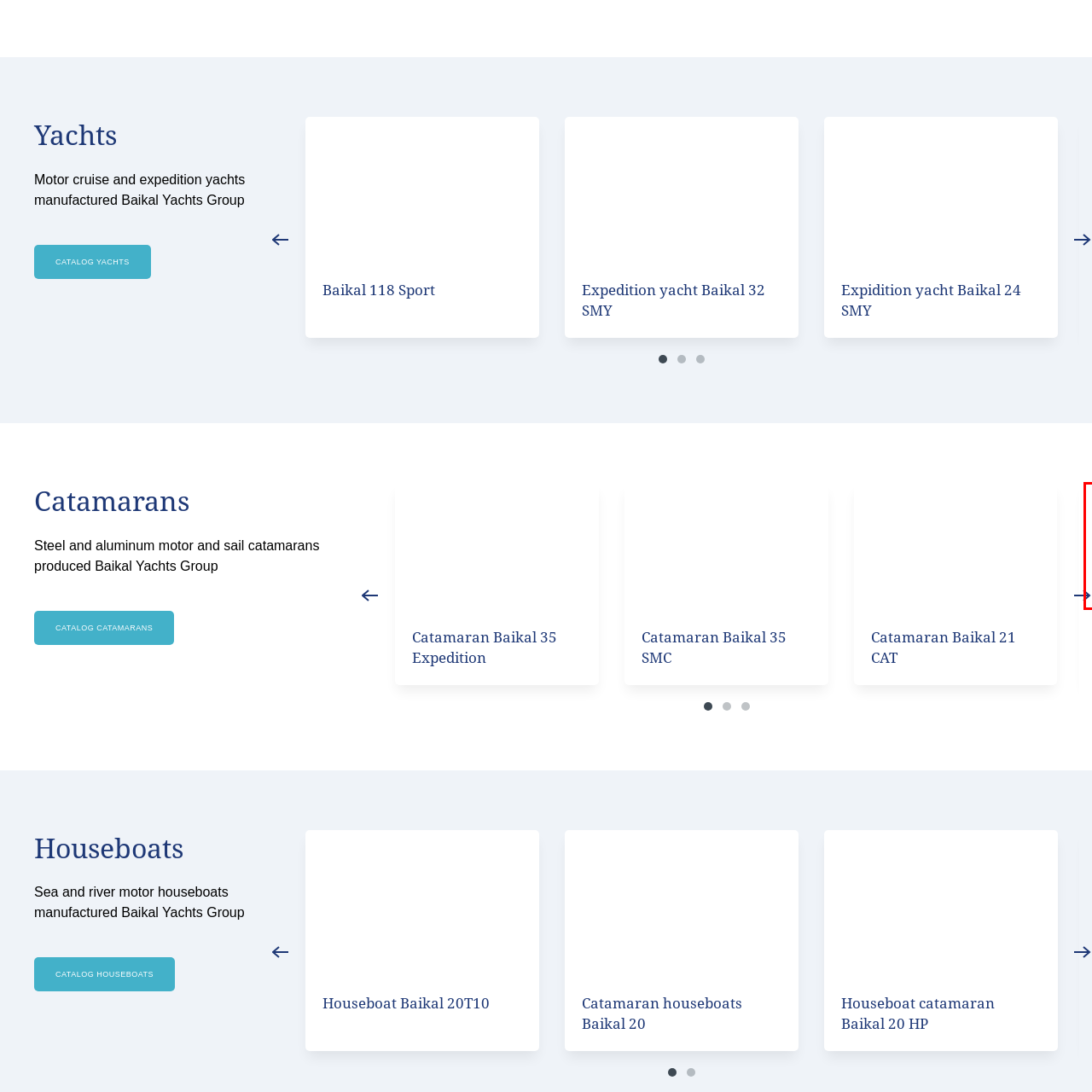Inspect the image within the red box and provide a detailed and thorough answer to the following question: Who produces the Baikal 35 SMC?

According to the caption, the Baikal 35 SMC is produced by Baikal Yachts Group, which is mentioned as the manufacturer of this catamaran.